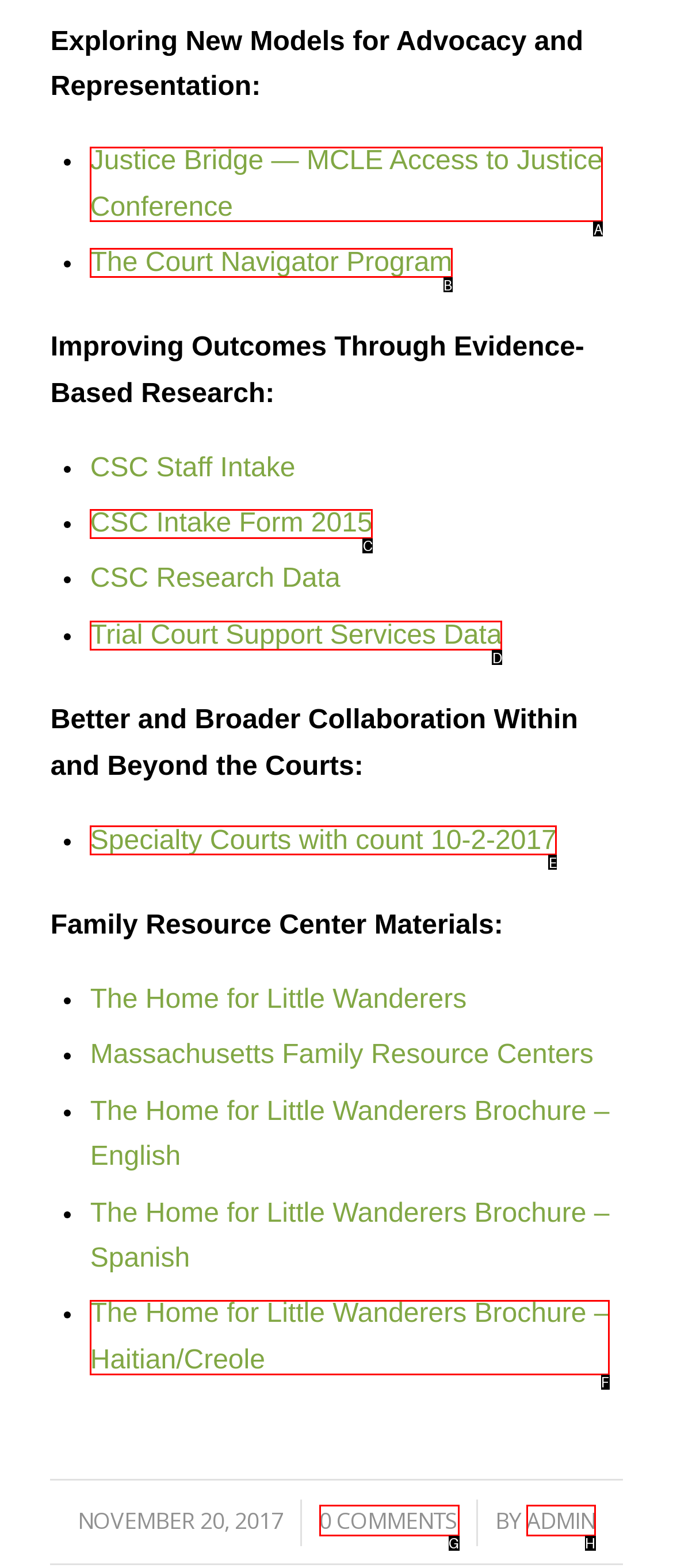Given the description: 0 Comments, select the HTML element that best matches it. Reply with the letter of your chosen option.

G